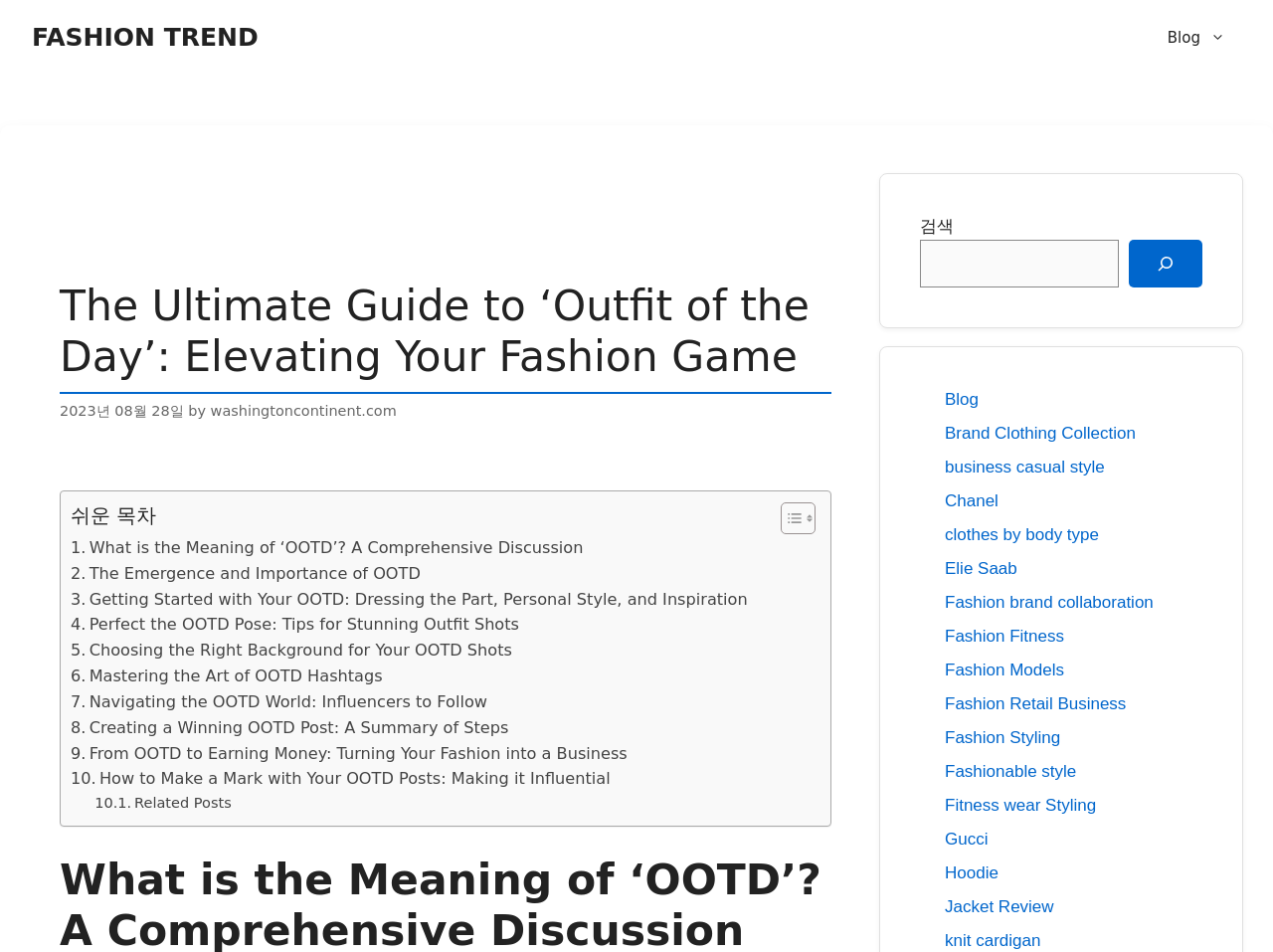Please specify the bounding box coordinates in the format (top-left x, top-left y, bottom-right x, bottom-right y), with values ranging from 0 to 1. Identify the bounding box for the UI component described as follows: Fashion Fitness

[0.742, 0.658, 0.836, 0.678]